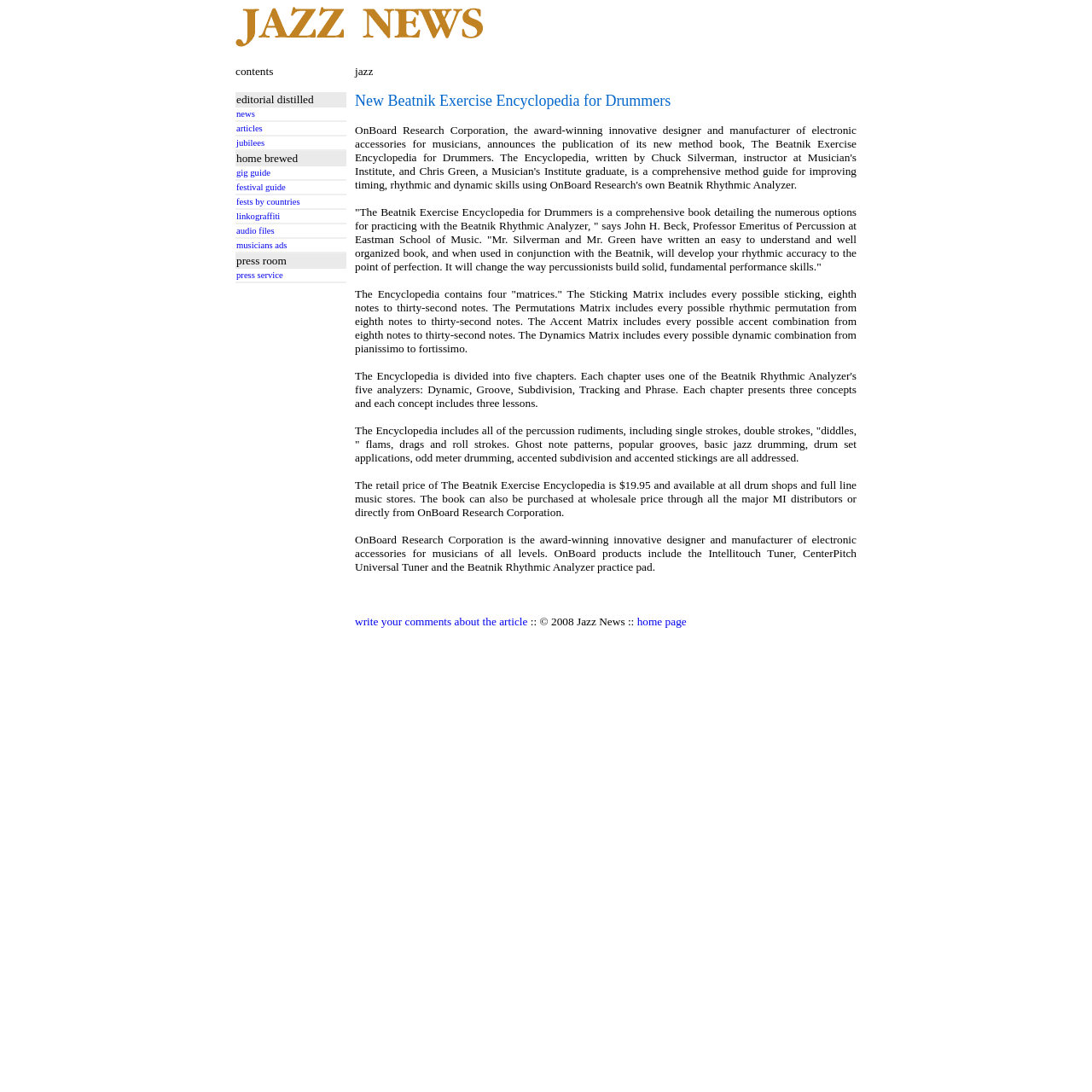Provide a one-word or short-phrase answer to the question:
What is the purpose of the Beatnik Exercise Encyclopedia?

To improve timing, rhythmic and dynamic skills